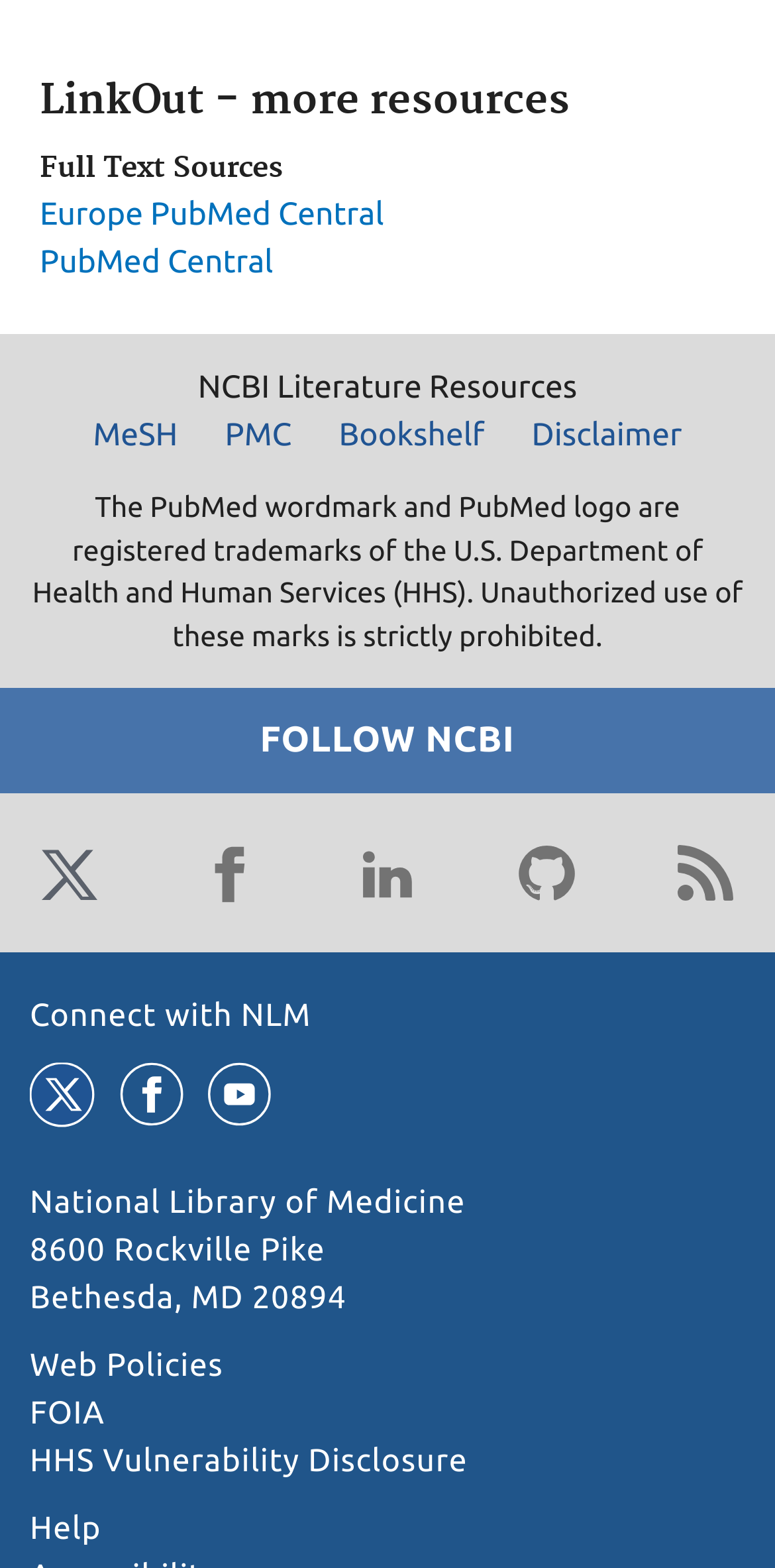Identify the bounding box coordinates of the clickable section necessary to follow the following instruction: "Click on Europe PubMed Central". The coordinates should be presented as four float numbers from 0 to 1, i.e., [left, top, right, bottom].

[0.051, 0.125, 0.495, 0.148]